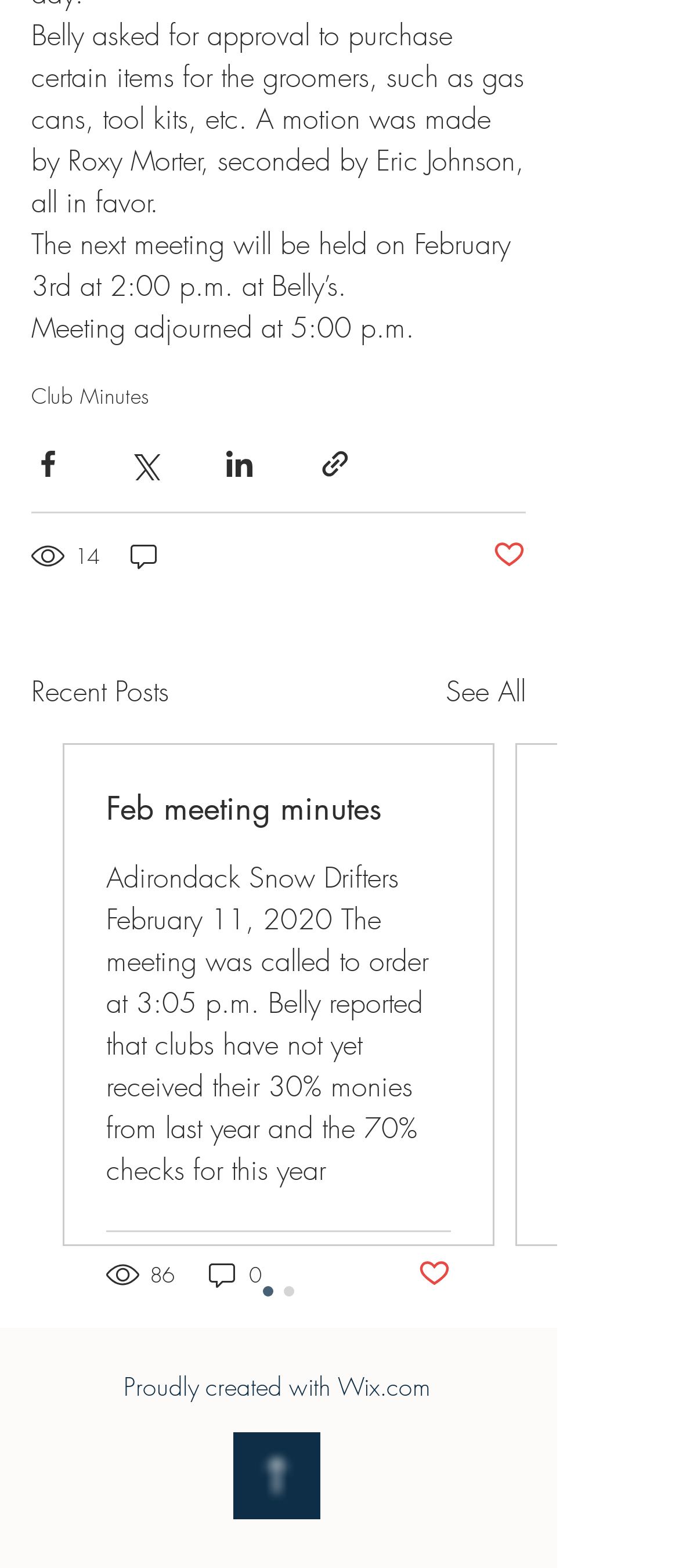Show the bounding box coordinates of the region that should be clicked to follow the instruction: "Click the 'Post not marked as liked' button."

[0.726, 0.343, 0.774, 0.366]